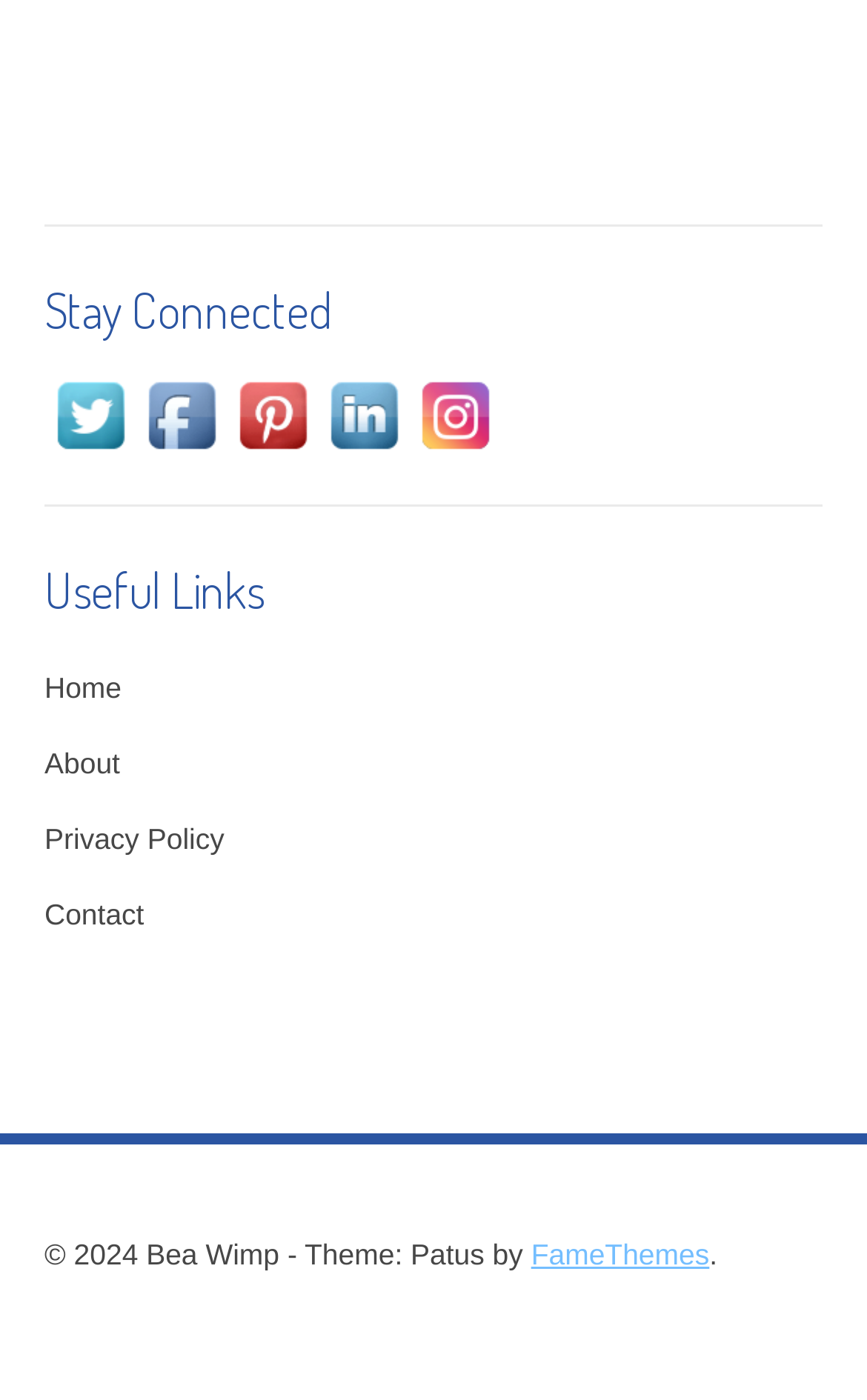Determine the bounding box coordinates of the area to click in order to meet this instruction: "View Privacy Policy".

[0.051, 0.587, 0.259, 0.611]